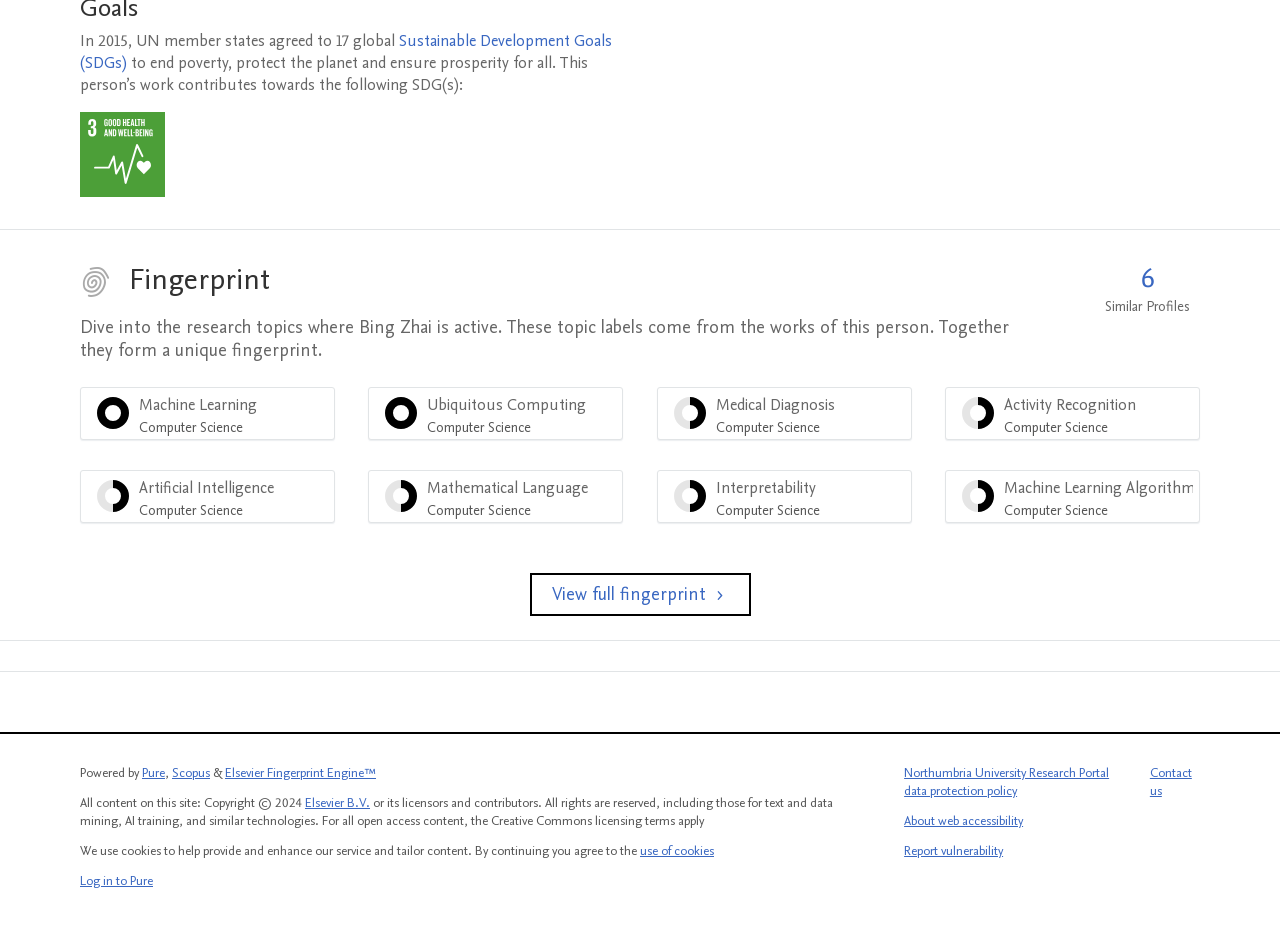Please find the bounding box coordinates of the element that needs to be clicked to perform the following instruction: "Learn about SDG 3 - Good Health and Well-being". The bounding box coordinates should be four float numbers between 0 and 1, represented as [left, top, right, bottom].

[0.062, 0.12, 0.129, 0.211]